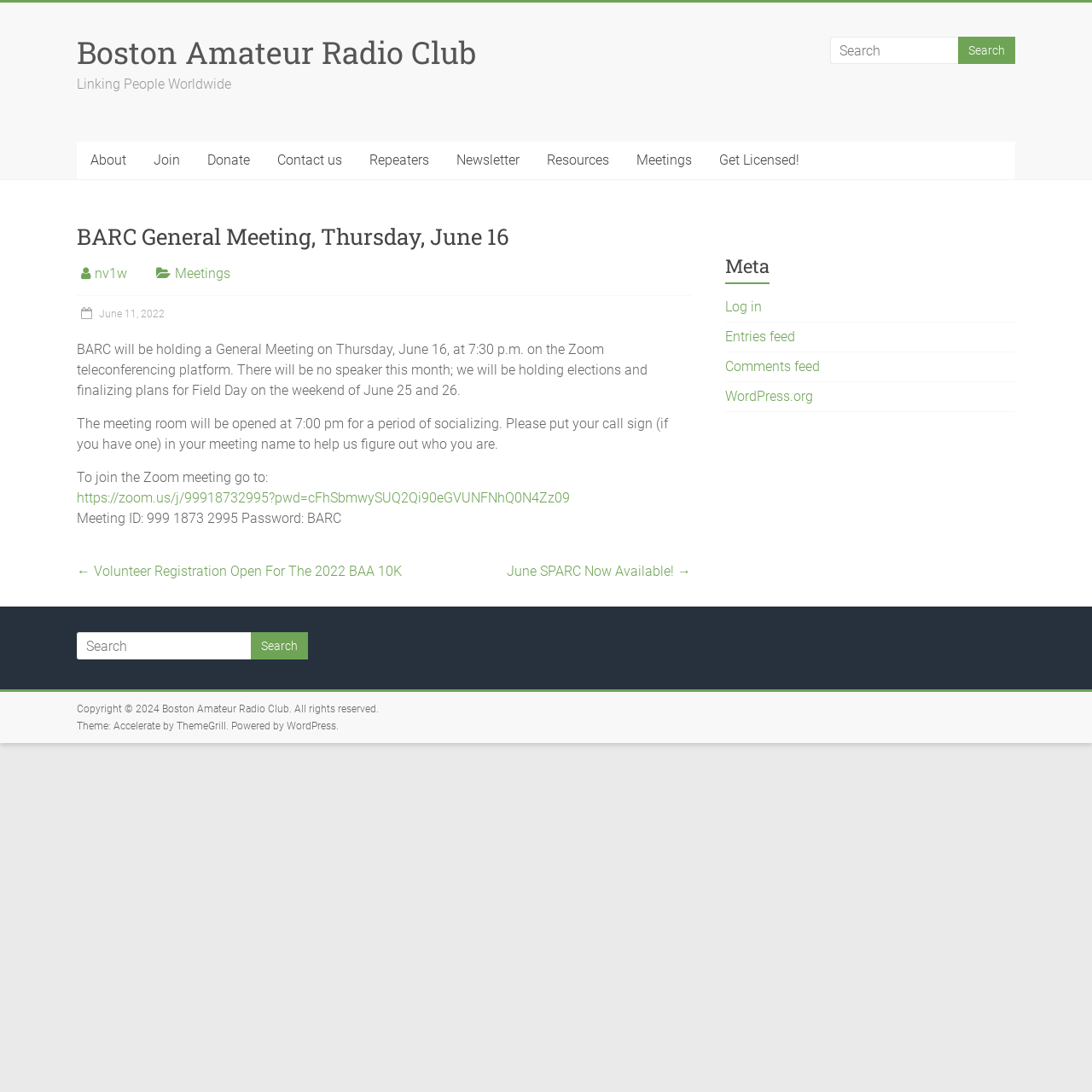Your task is to extract the text of the main heading from the webpage.

BARC General Meeting, Thursday, June 16